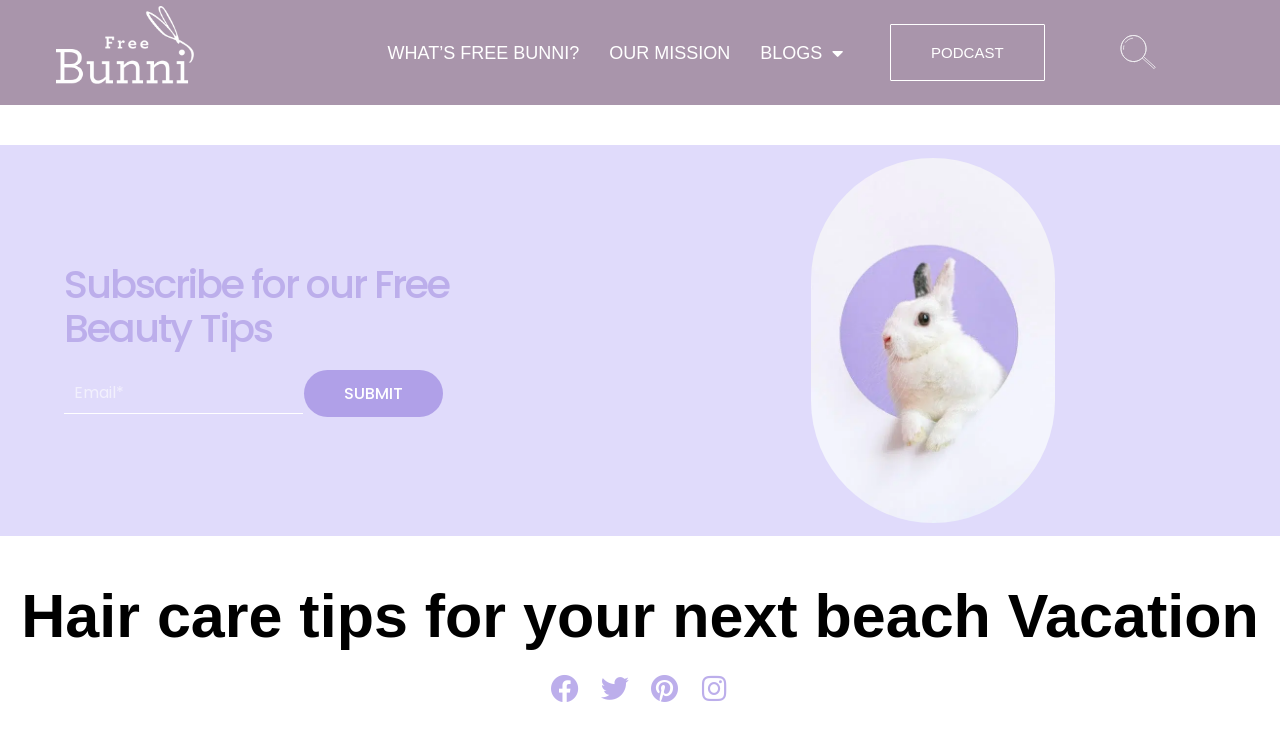Could you provide the bounding box coordinates for the portion of the screen to click to complete this instruction: "Subscribe for free beauty tips by entering email"?

[0.05, 0.495, 0.236, 0.548]